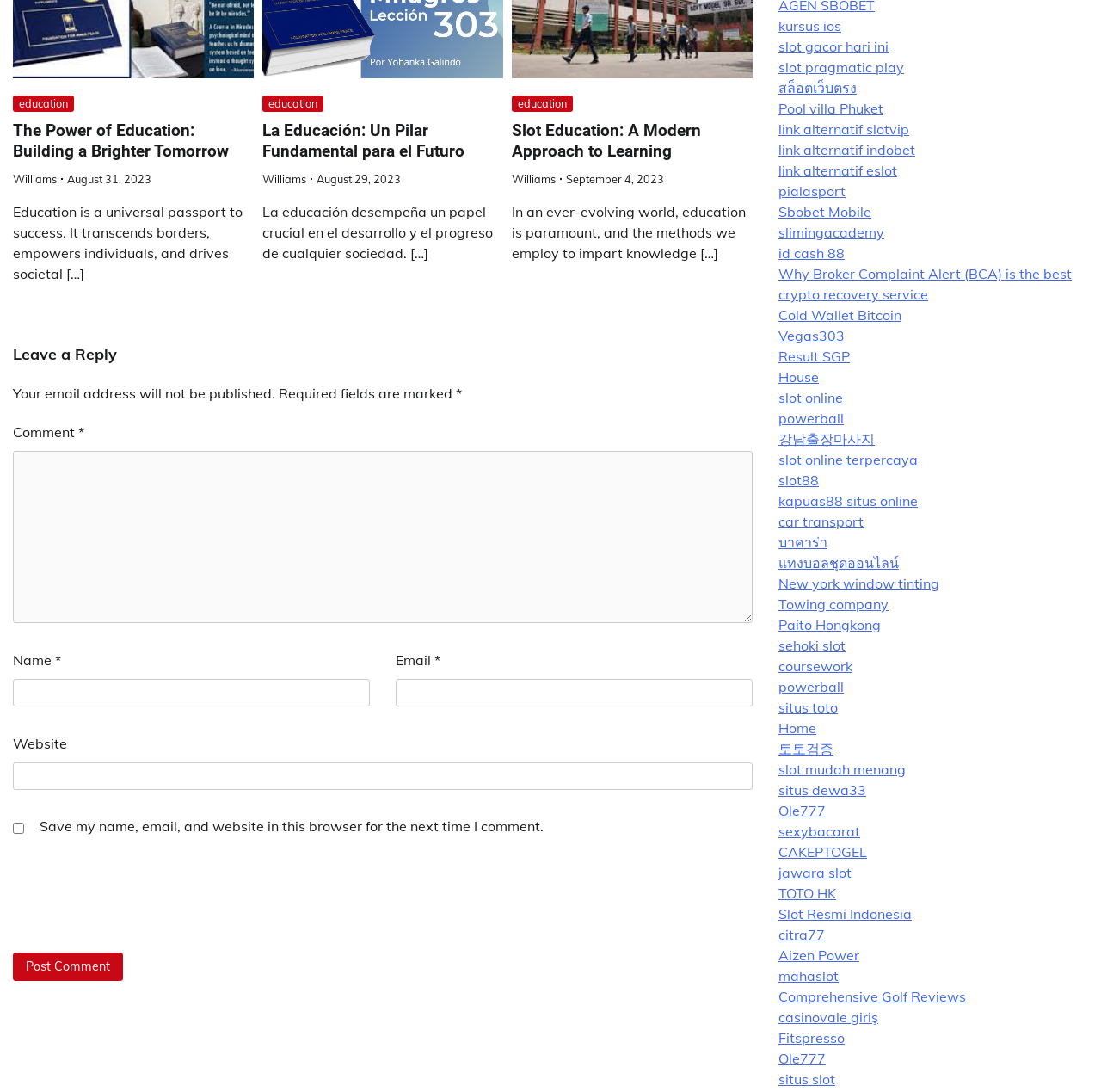Determine the bounding box coordinates of the section to be clicked to follow the instruction: "Download PDF brochure". The coordinates should be given as four float numbers between 0 and 1, formatted as [left, top, right, bottom].

None